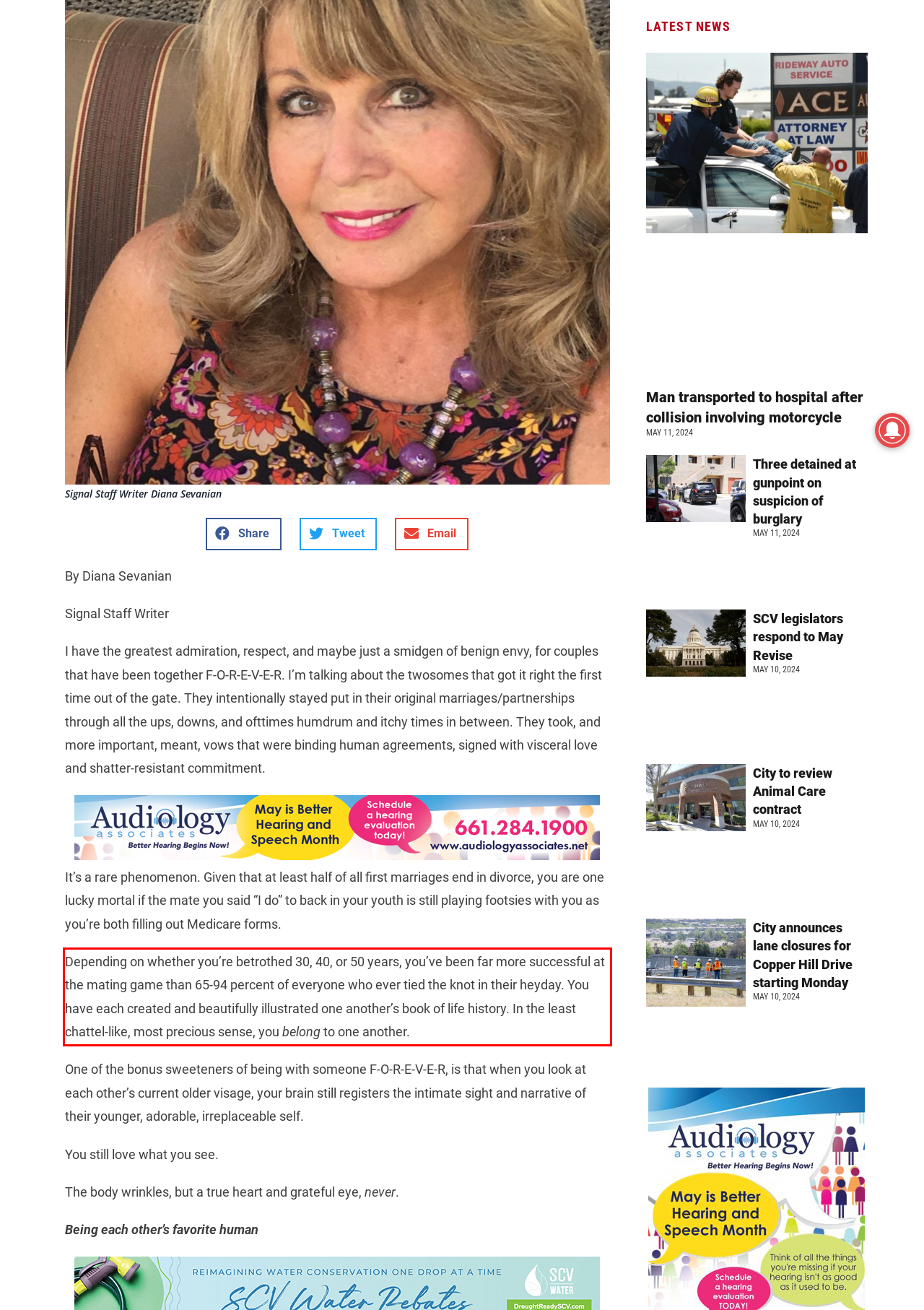You have a screenshot of a webpage with a UI element highlighted by a red bounding box. Use OCR to obtain the text within this highlighted area.

Depending on whether you’re betrothed 30, 40, or 50 years, you’ve been far more successful at the mating game than 65-94 percent of everyone who ever tied the knot in their heyday. You have each created and beautifully illustrated one another’s book of life history. In the least chattel-like, most precious sense, you belong to one another.